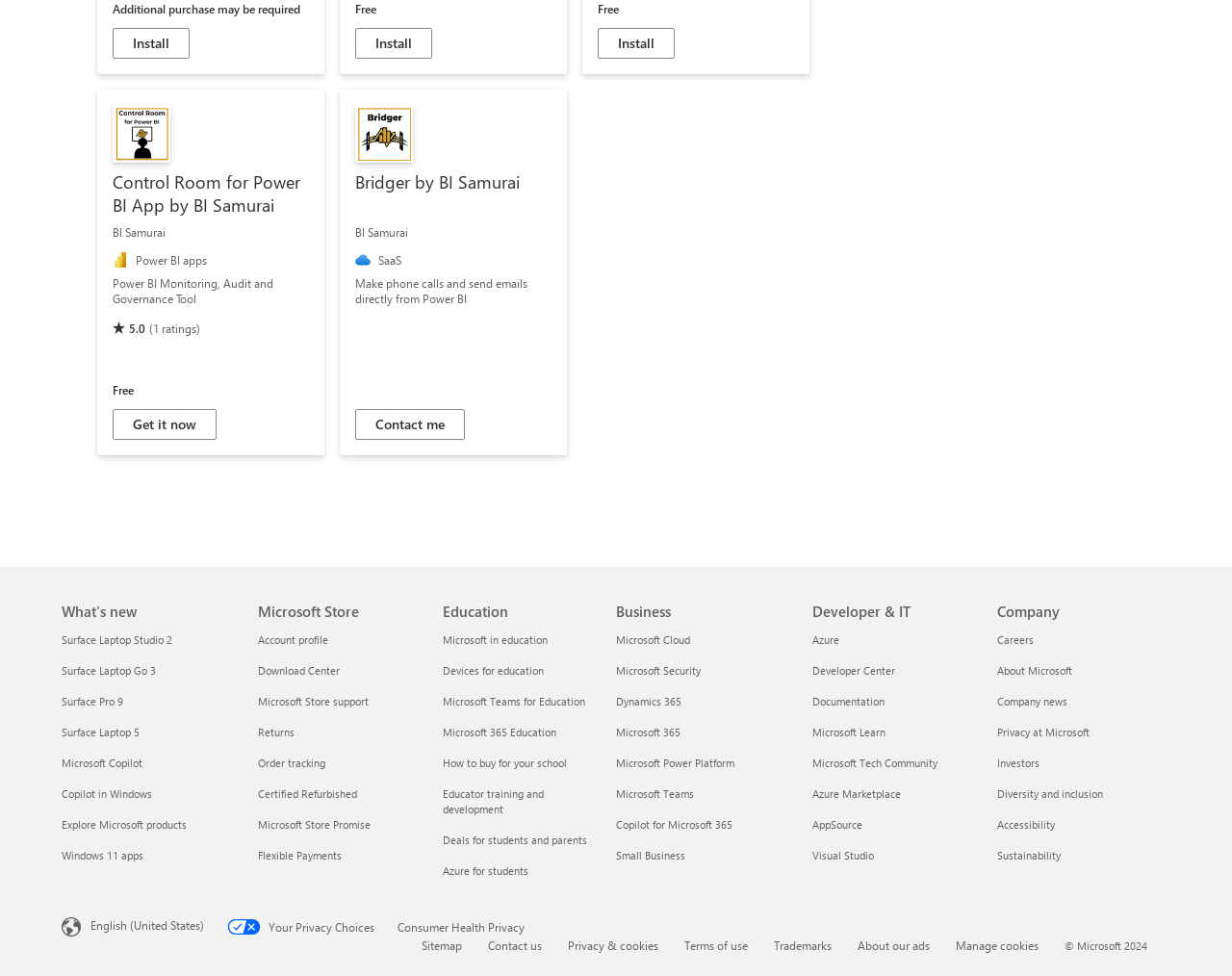Specify the bounding box coordinates of the element's region that should be clicked to achieve the following instruction: "Get it now". The bounding box coordinates consist of four float numbers between 0 and 1, in the format [left, top, right, bottom].

[0.091, 0.419, 0.176, 0.451]